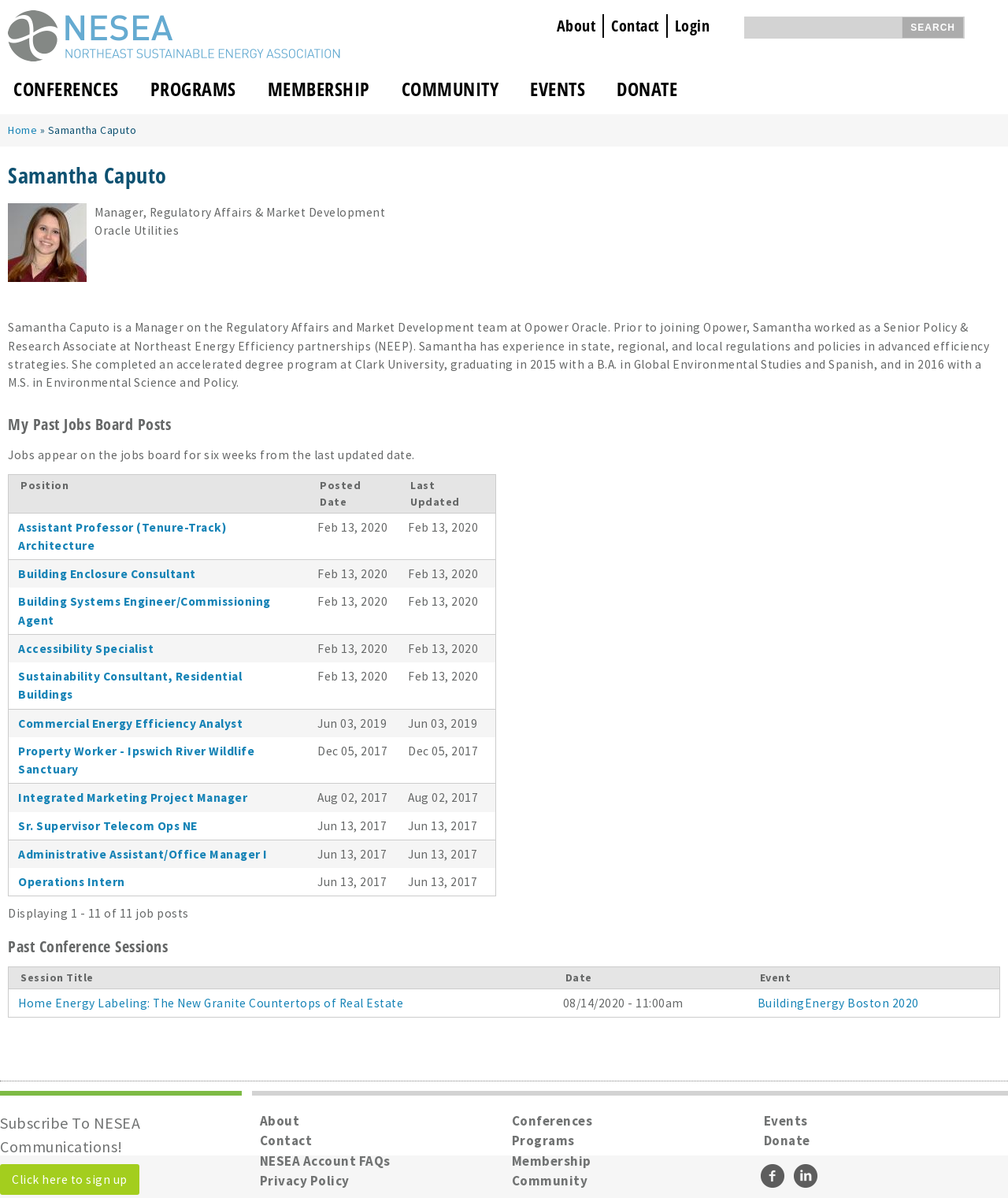Please specify the bounding box coordinates of the region to click in order to perform the following instruction: "view Samantha Caputo's picture".

[0.008, 0.226, 0.086, 0.238]